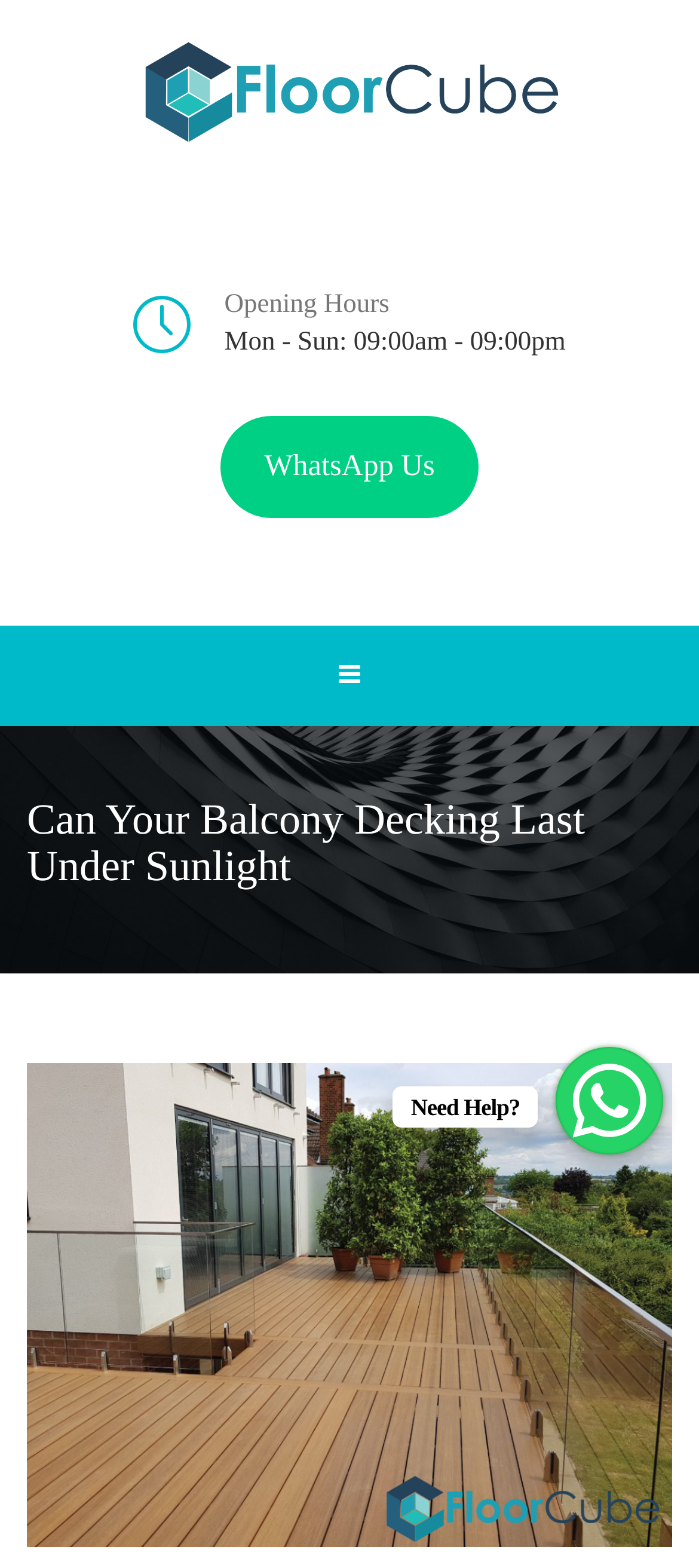Describe all the significant parts and information present on the webpage.

The webpage appears to be an article about balcony decking, specifically discussing whether it can withstand prolonged sunlight exposure. At the top of the page, there is a heading that reads "Vinyl Flooring, Wood/Parquet Flooring & Decking Singapore", which is also a link and has an associated image. Below this, there is a section displaying the opening hours of a business, with the text "Opening Hours" and "Mon - Sun: 09:00am - 09:00pm". 

To the right of the opening hours section, there is a link that says "WhatsApp Us". On the left side of the page, near the top, there is a link with a phone icon. 

The main content of the article begins with a heading that reads "Can Your Balcony Decking Last Under Sunlight", which is accompanied by a large image that takes up most of the page. 

At the bottom of the page, there is a link that says "WhatsApp Chat Button" and a text that reads "Need Help?".